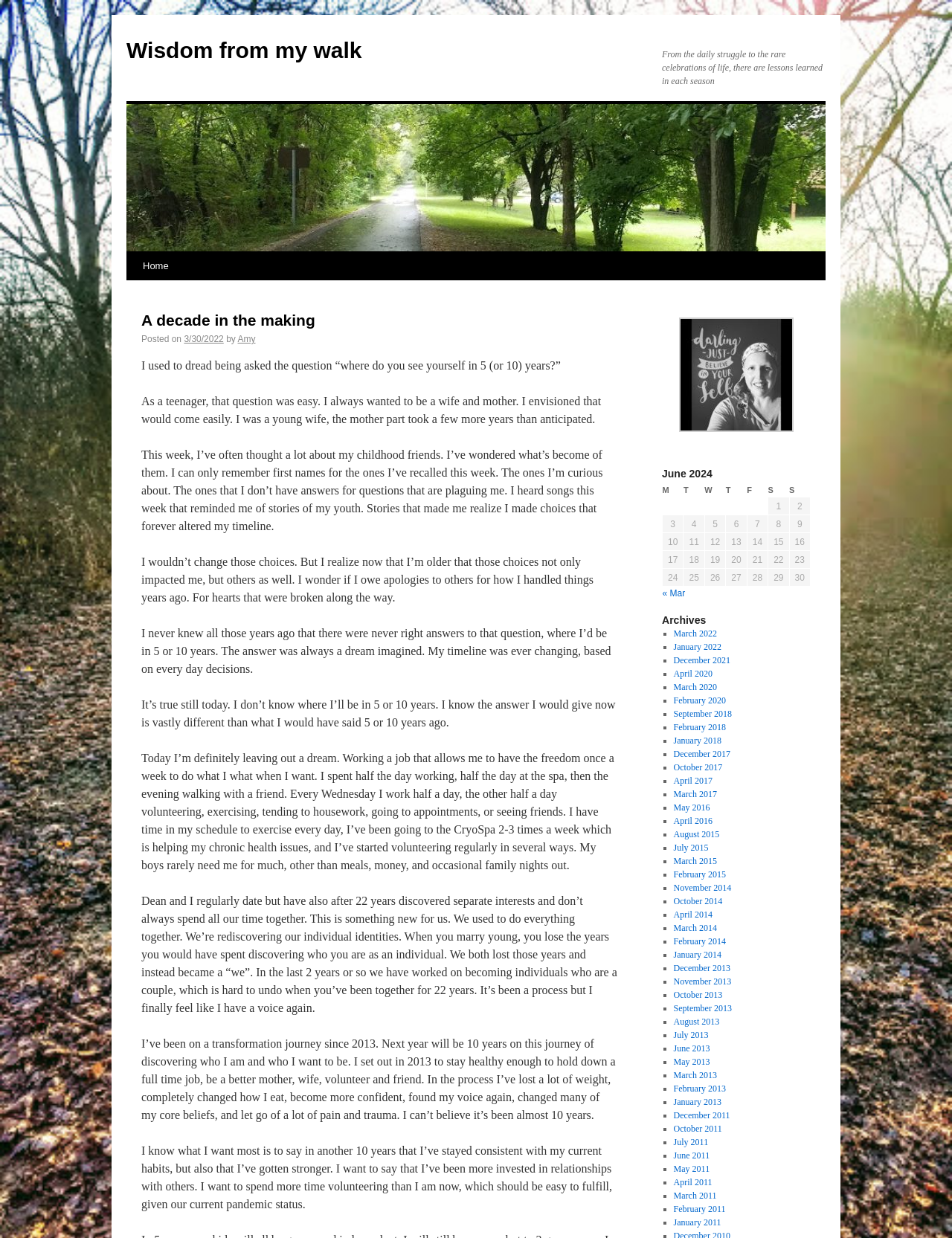What is the name of the spa the author visits?
Examine the webpage screenshot and provide an in-depth answer to the question.

The author mentions that 'I’ve been going to the CryoSpa 2-3 times a week which is helping my chronic health issues' which indicates that the author visits a spa called CryoSpa.